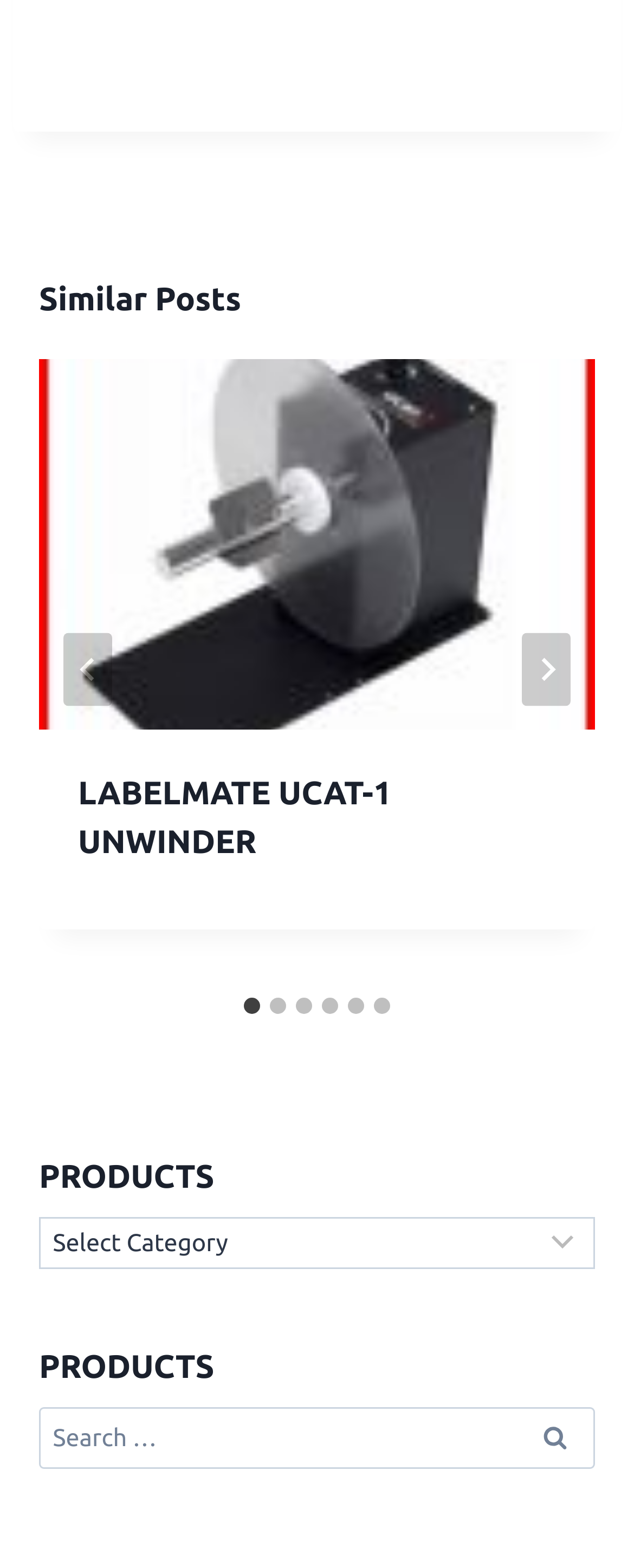Specify the bounding box coordinates of the area to click in order to follow the given instruction: "Next."

[0.823, 0.403, 0.9, 0.45]